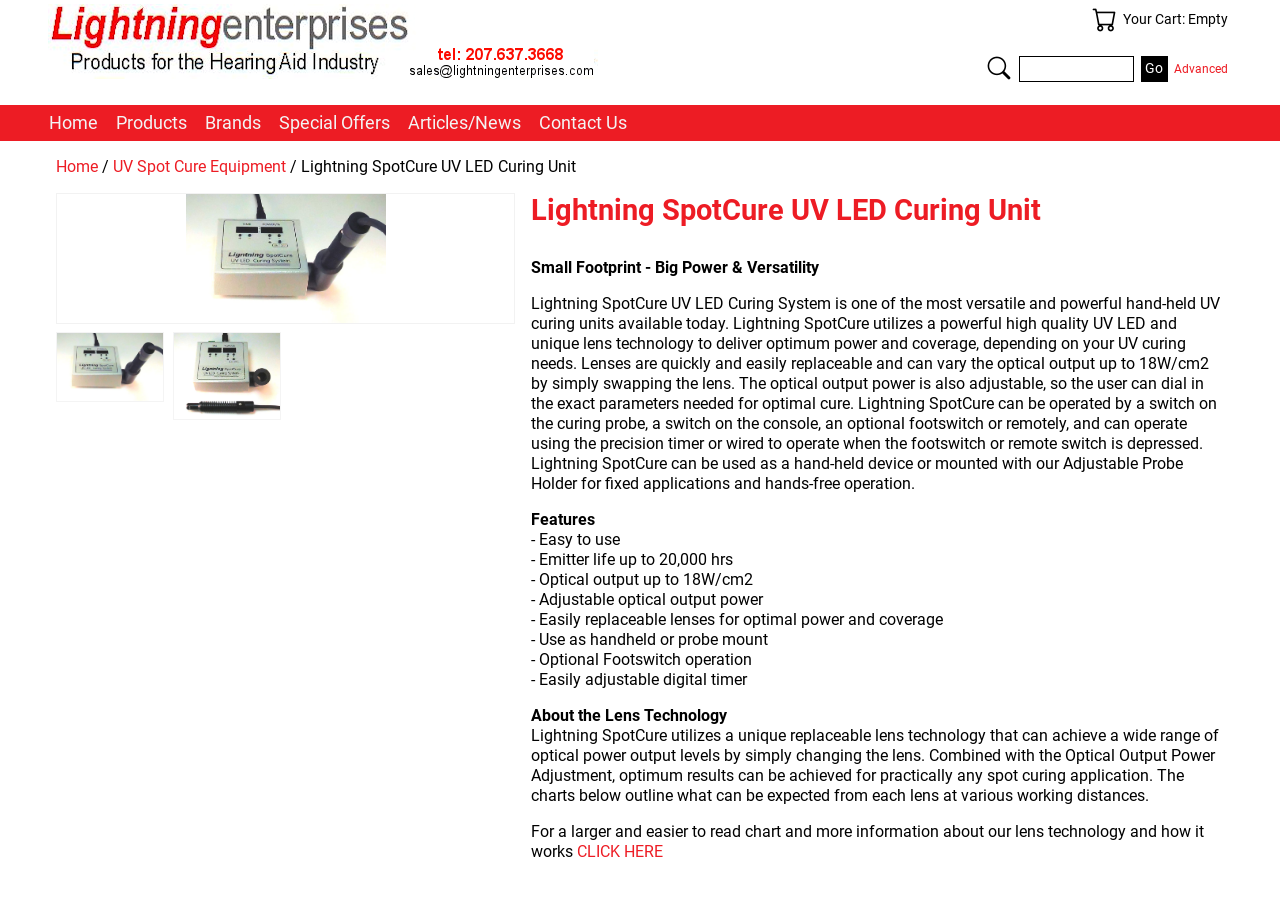Please specify the bounding box coordinates of the area that should be clicked to accomplish the following instruction: "Go to home page". The coordinates should consist of four float numbers between 0 and 1, i.e., [left, top, right, bottom].

[0.031, 0.117, 0.084, 0.157]